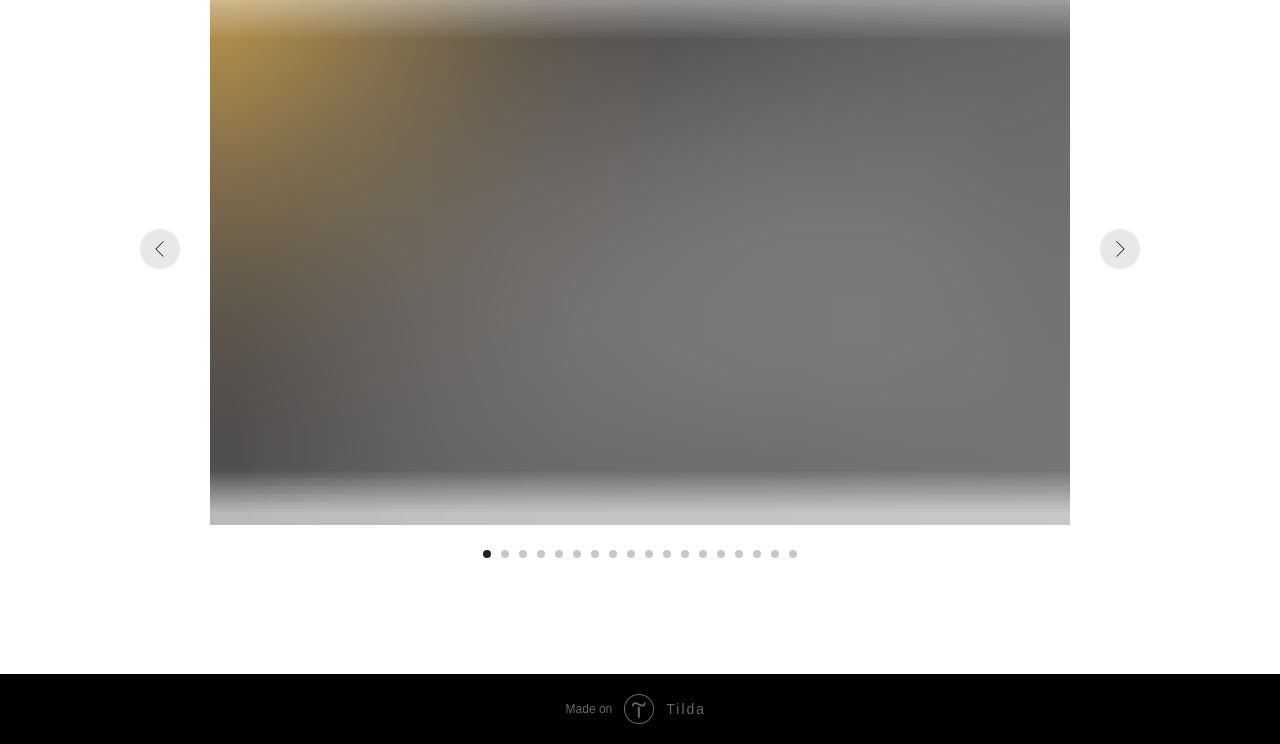Based on the visual content of the image, answer the question thoroughly: How many carousel control buttons are there?

There are two buttons that control the carousel, namely 'Предыдущий слайд' and 'Следующий слайд', which are likely used to navigate to the previous and next slides respectively.